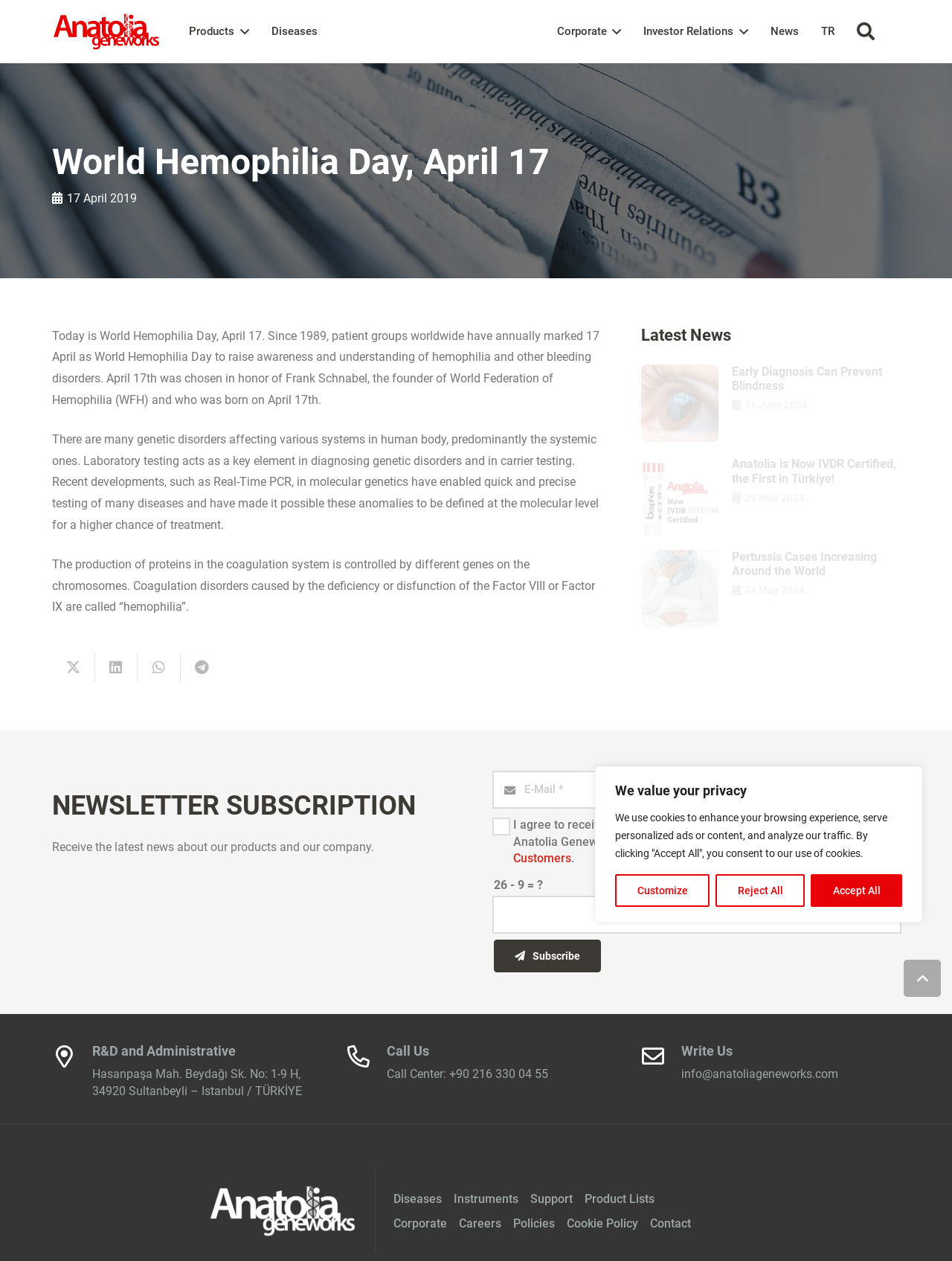Please respond to the question using a single word or phrase:
What is the name of the founder of World Federation of Hemophilia?

Frank Schnabel